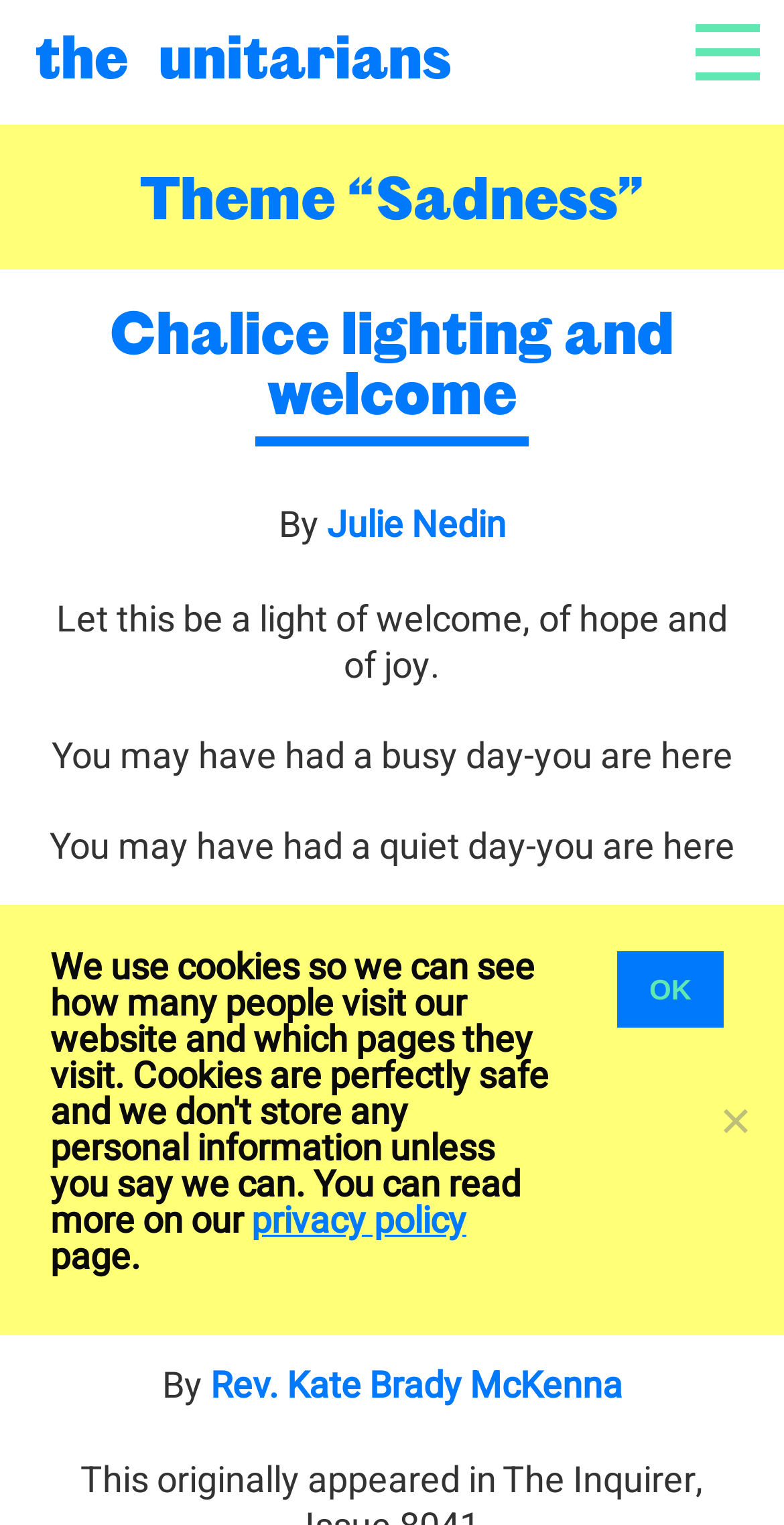Locate the bounding box coordinates of the area that needs to be clicked to fulfill the following instruction: "Call the office". The coordinates should be in the format of four float numbers between 0 and 1, namely [left, top, right, bottom].

None